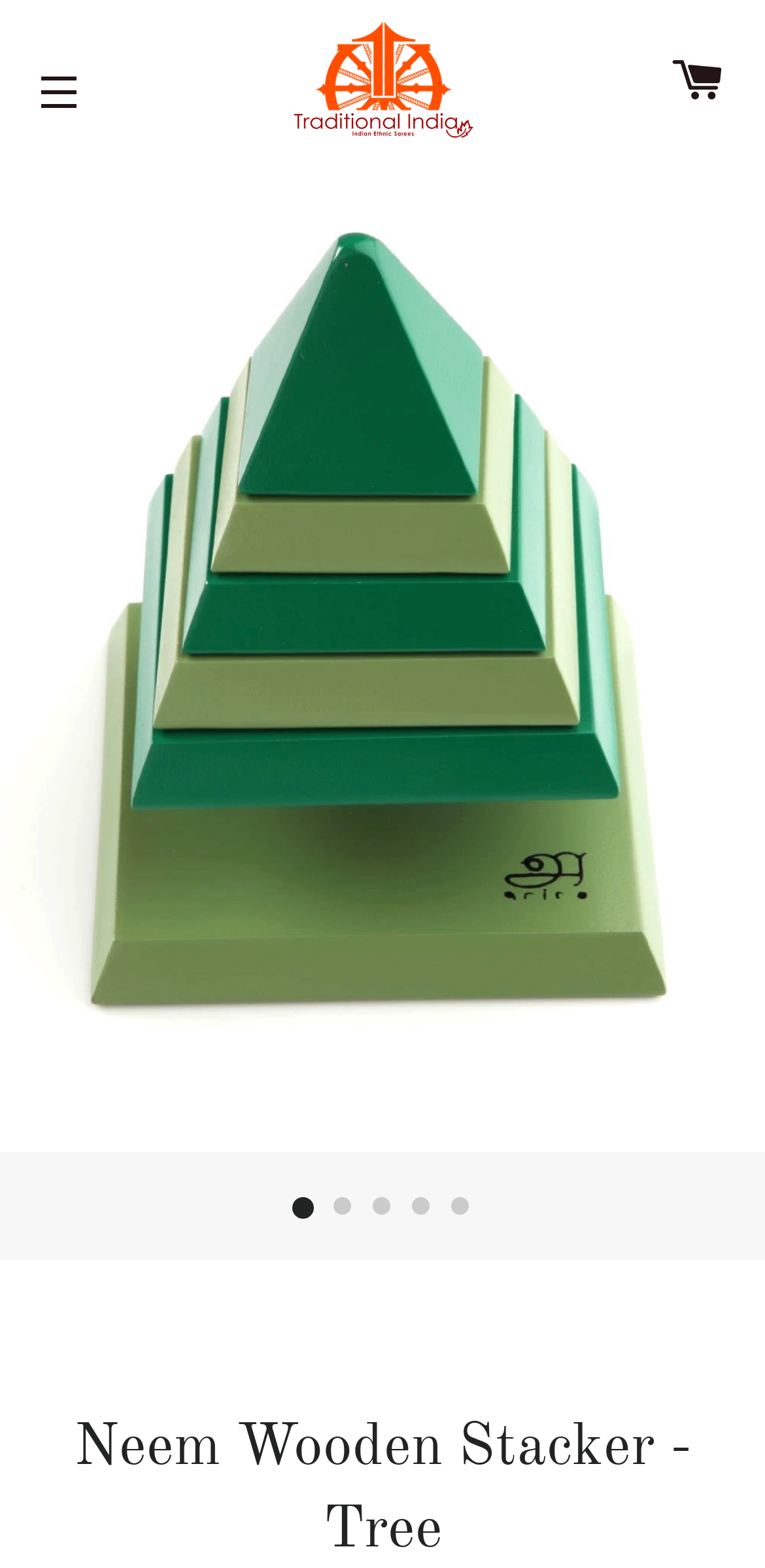Give a one-word or short phrase answer to the question: 
How many buttons are there for rating?

5